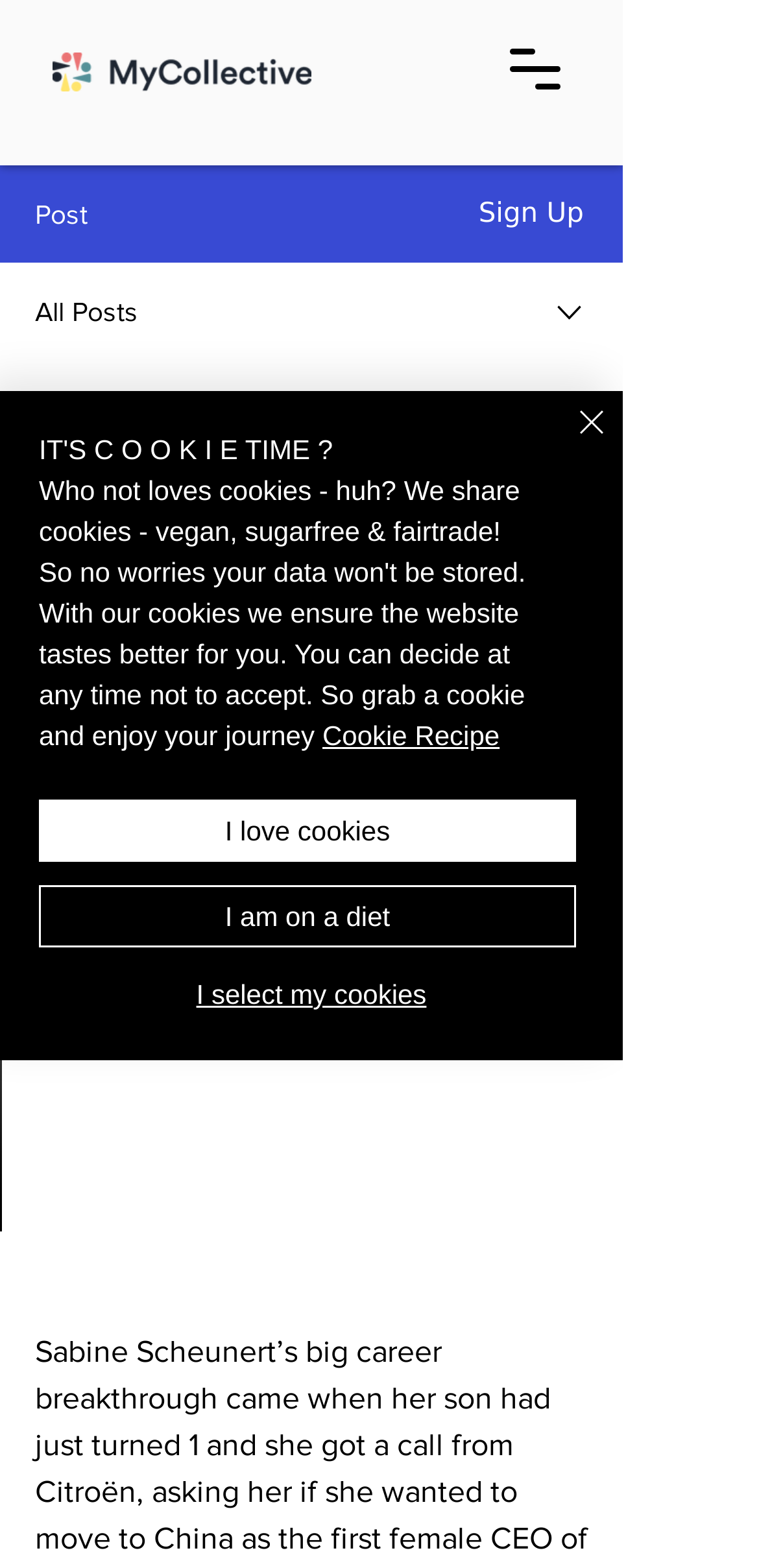Locate the bounding box of the UI element described in the following text: "About us".

None